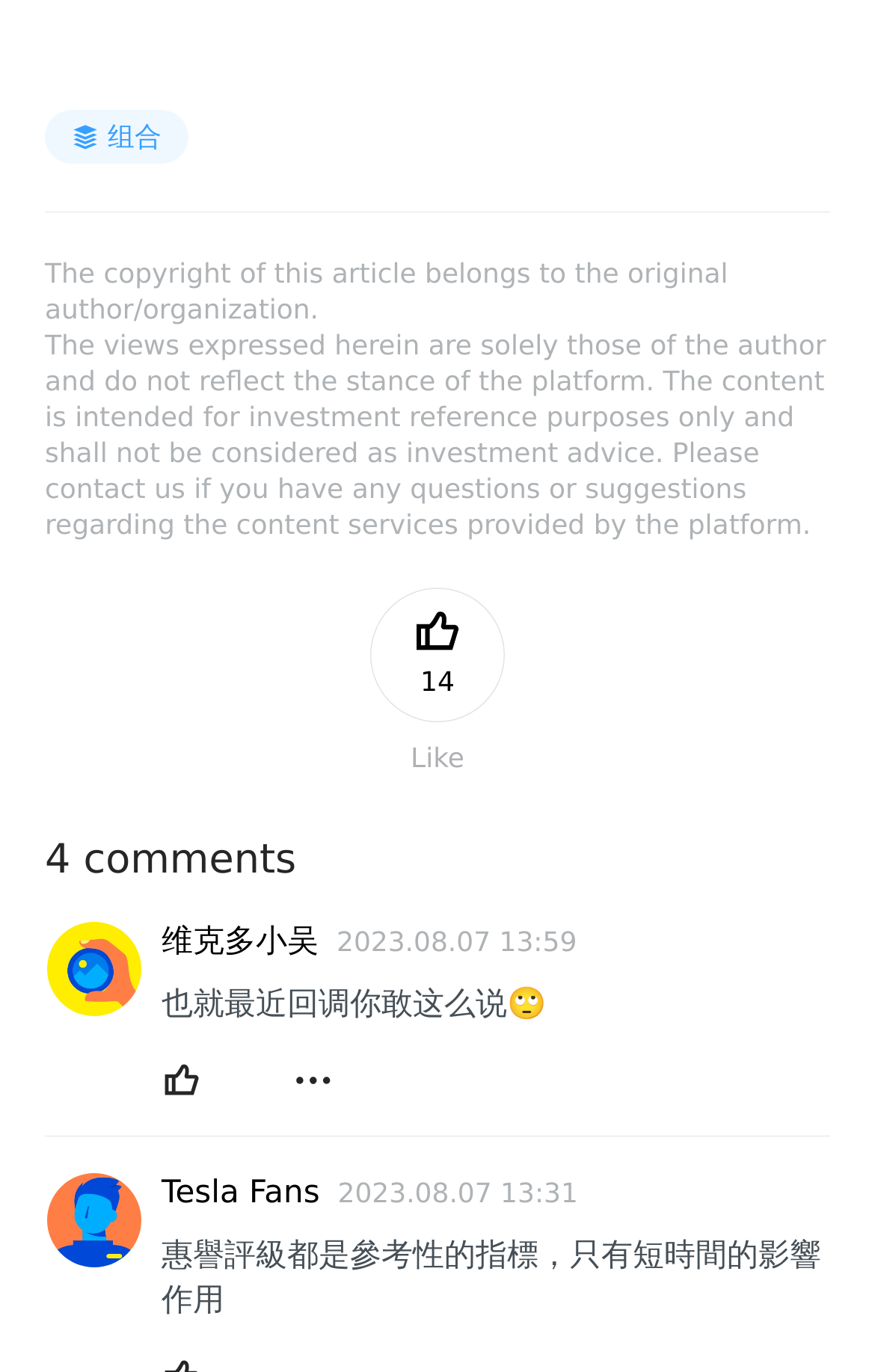Determine the bounding box coordinates of the target area to click to execute the following instruction: "Leave a comment."

None